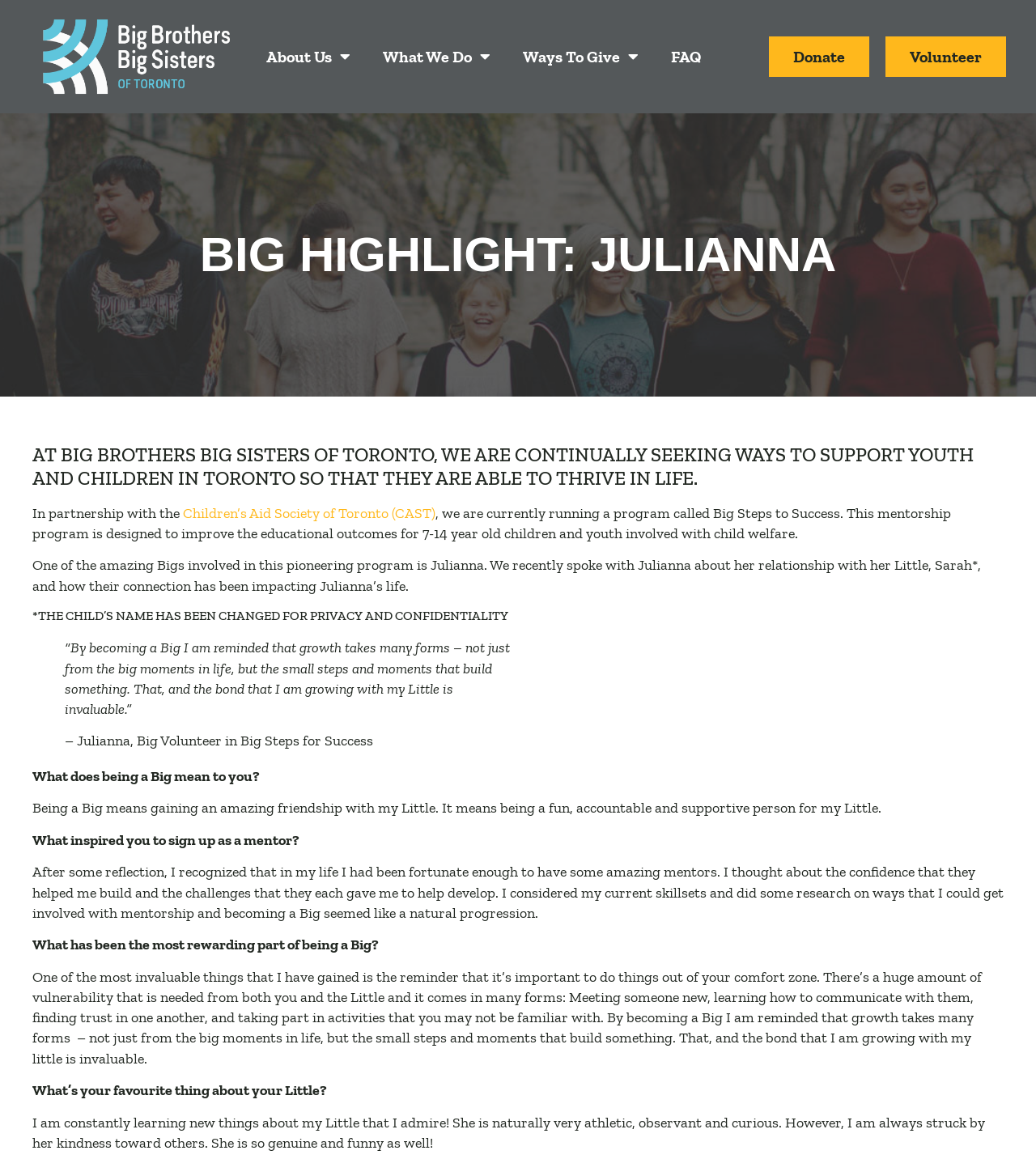What is the focus of the Big Steps to Success program?
Answer the question with a single word or phrase derived from the image.

Improving educational outcomes